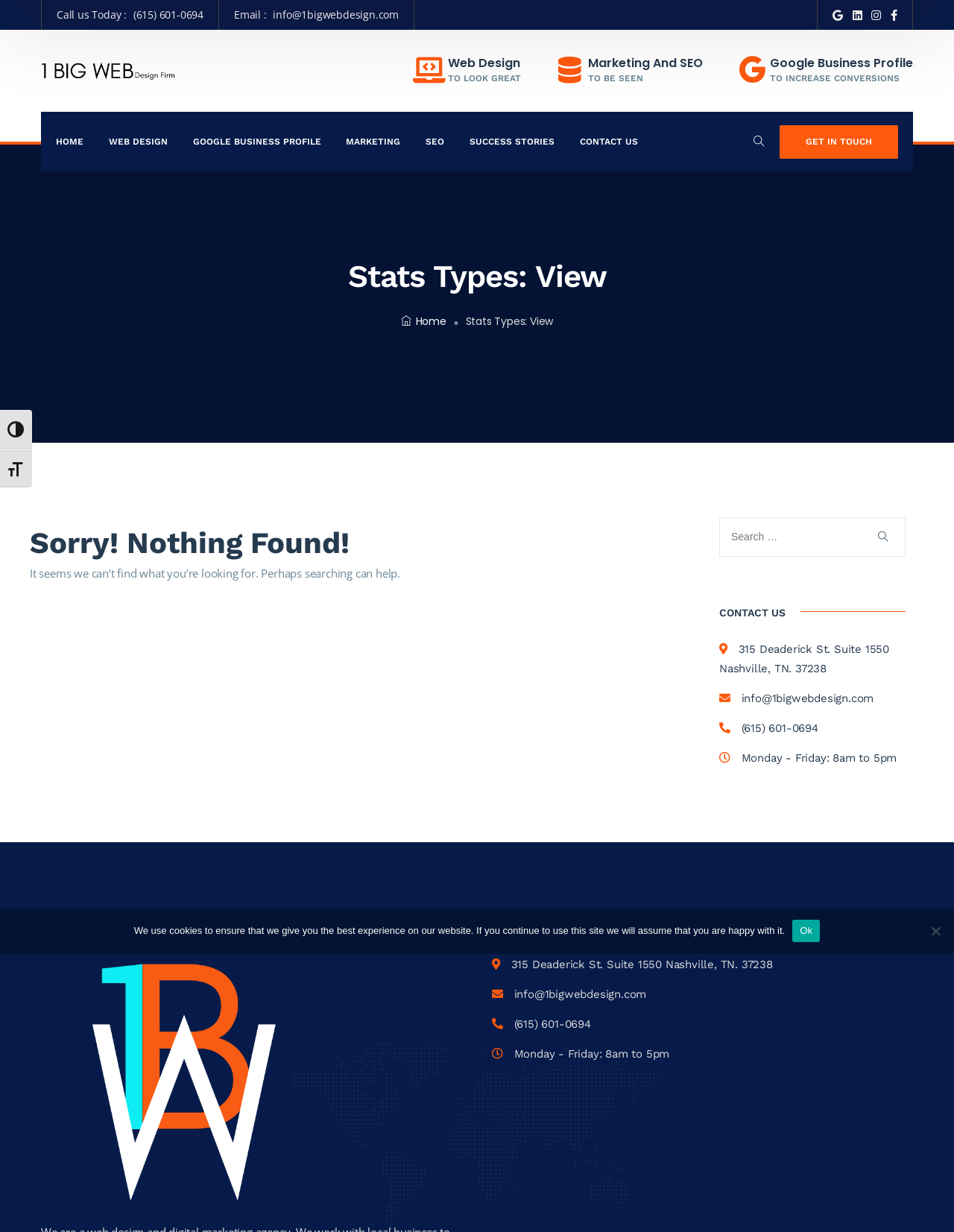Refer to the screenshot and answer the following question in detail:
What is the email address to contact 1 BIG WEB Design Firm?

The email address can be found in the top section of the webpage, next to the 'Email :' text, and also in the contact information section at the bottom of the webpage.